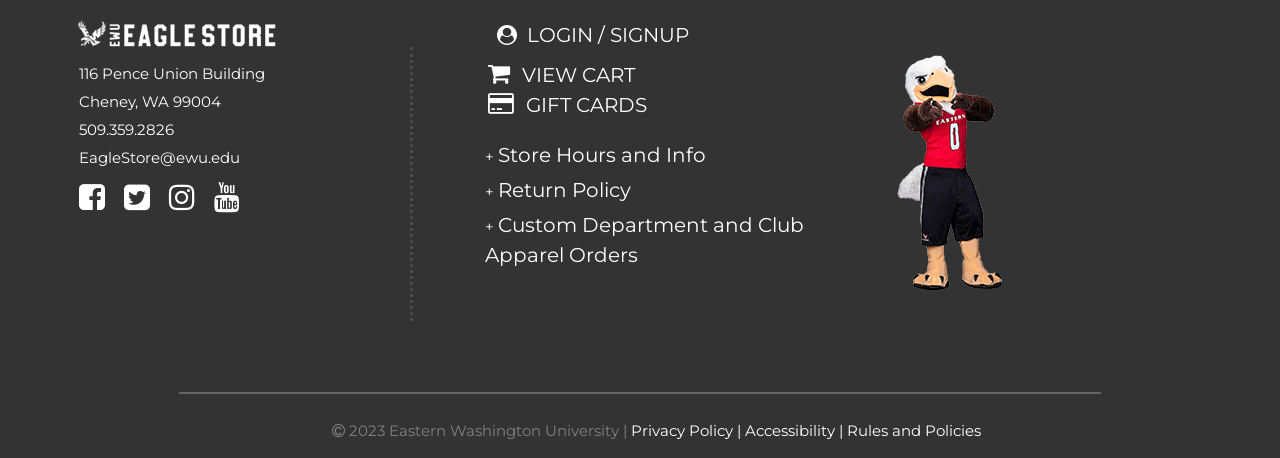From the given element description: "Privacy Policy", find the bounding box for the UI element. Provide the coordinates as four float numbers between 0 and 1, in the order [left, top, right, bottom].

None